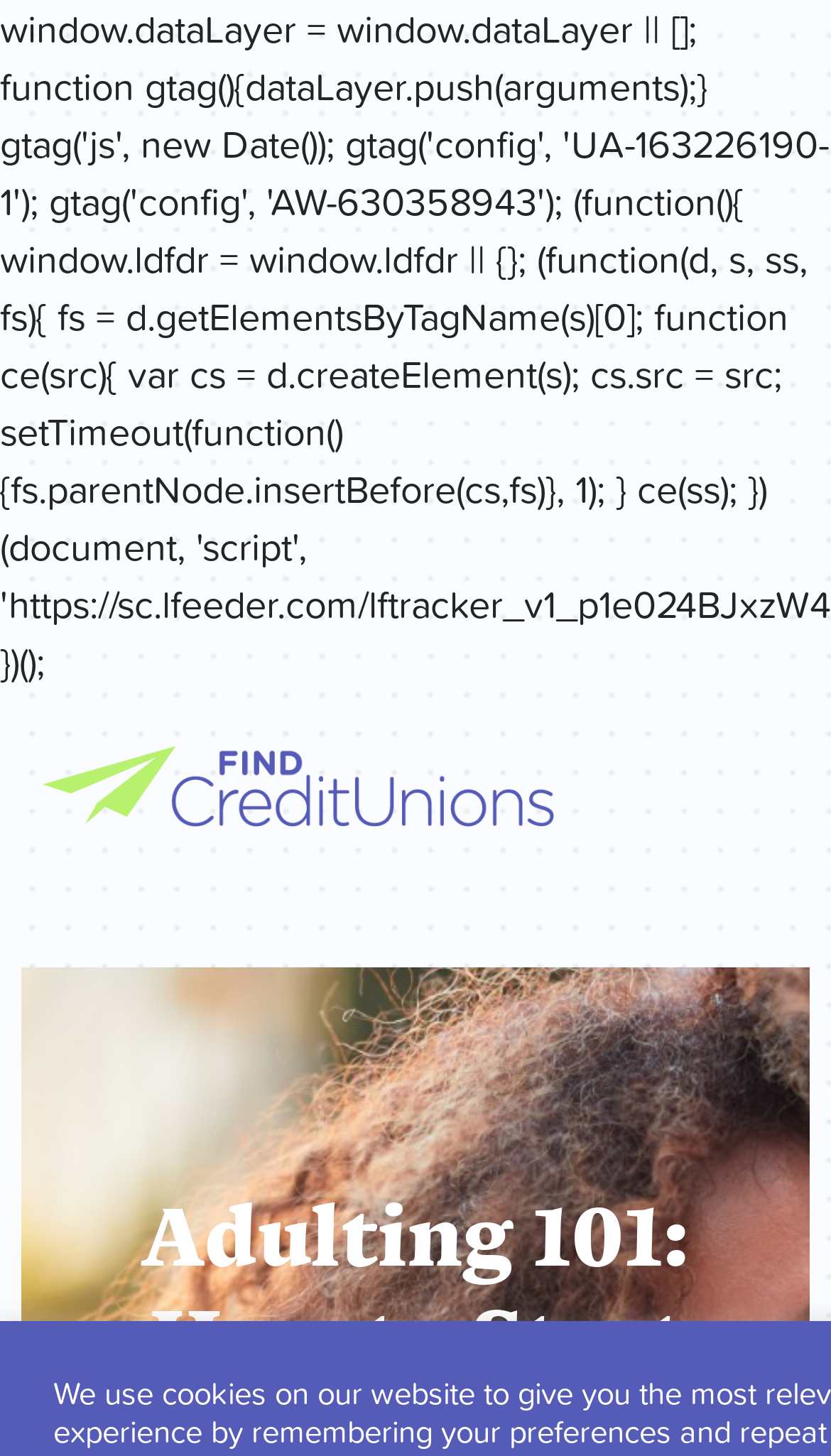Please find the main title text of this webpage.

Adulting 101: How to Start Investing